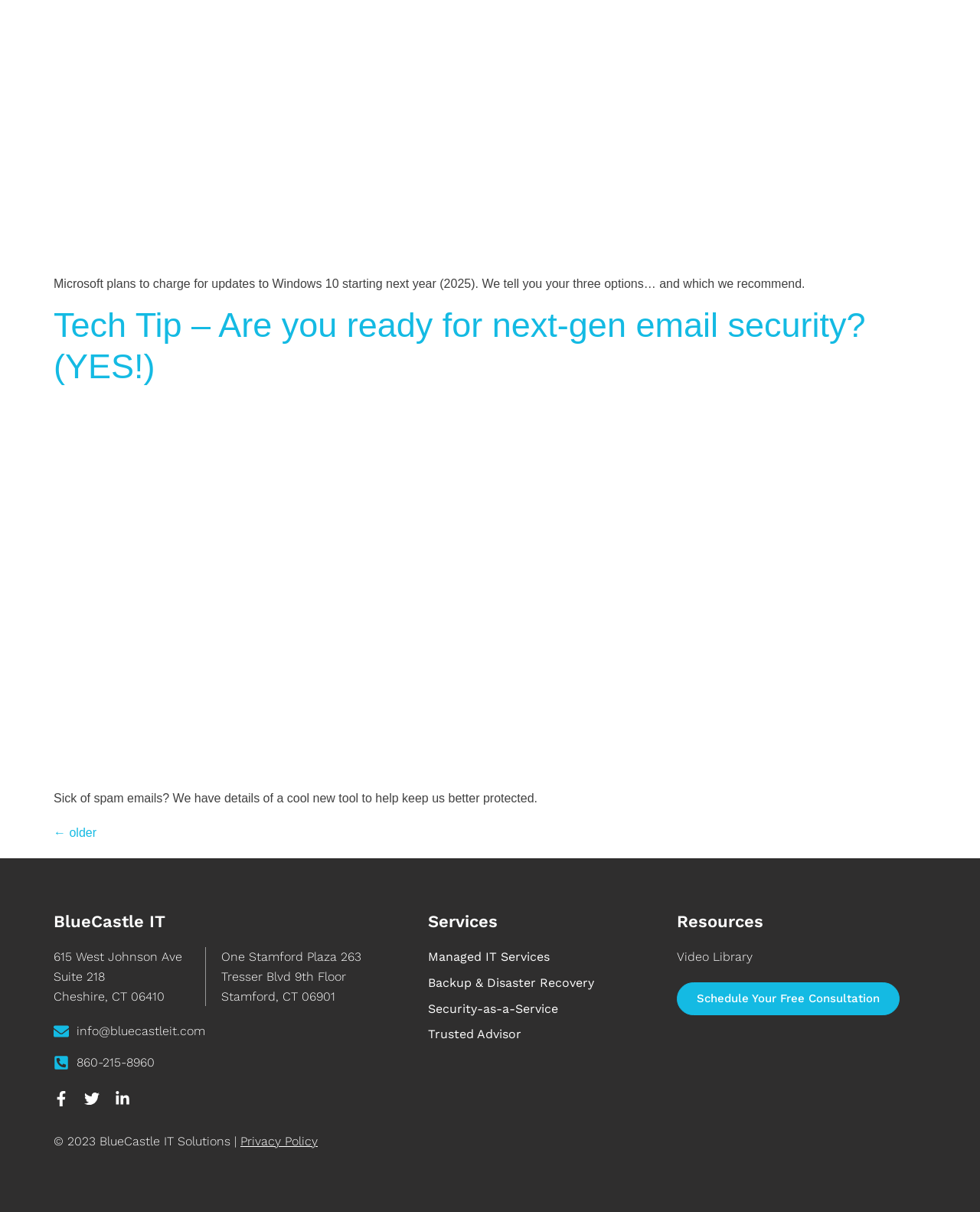What is the address of the company?
Based on the image, please offer an in-depth response to the question.

The company's address can be found in the static text elements located at the bottom of the webpage, which provide the street address, suite number, city, state, and zip code.